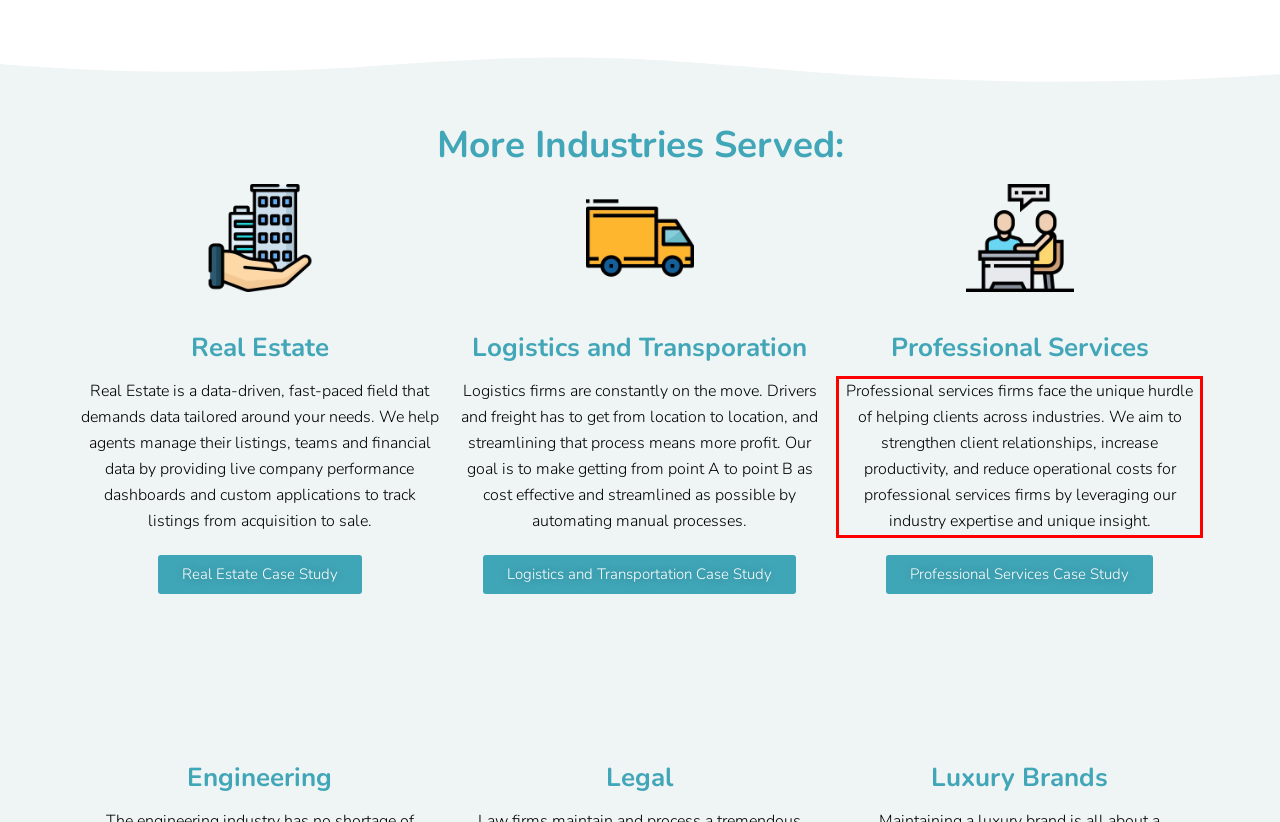Analyze the webpage screenshot and use OCR to recognize the text content in the red bounding box.

Professional services firms face the unique hurdle of helping clients across industries. We aim to strengthen client relationships, increase productivity, and reduce operational costs for professional services firms by leveraging our industry expertise and unique insight.